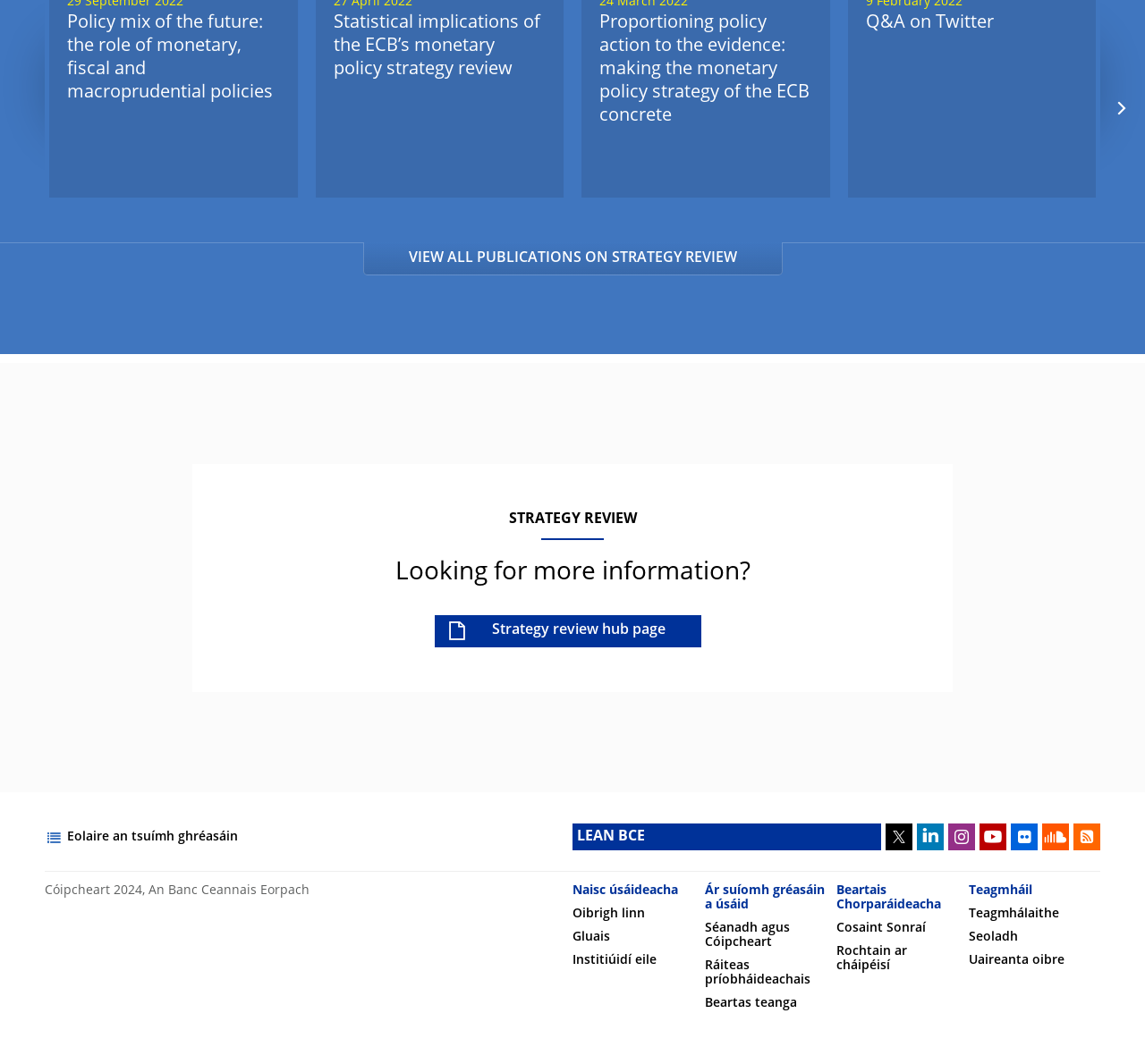Give a concise answer using only one word or phrase for this question:
What is the 'Cóipcheart 2024' text about?

Copyright information